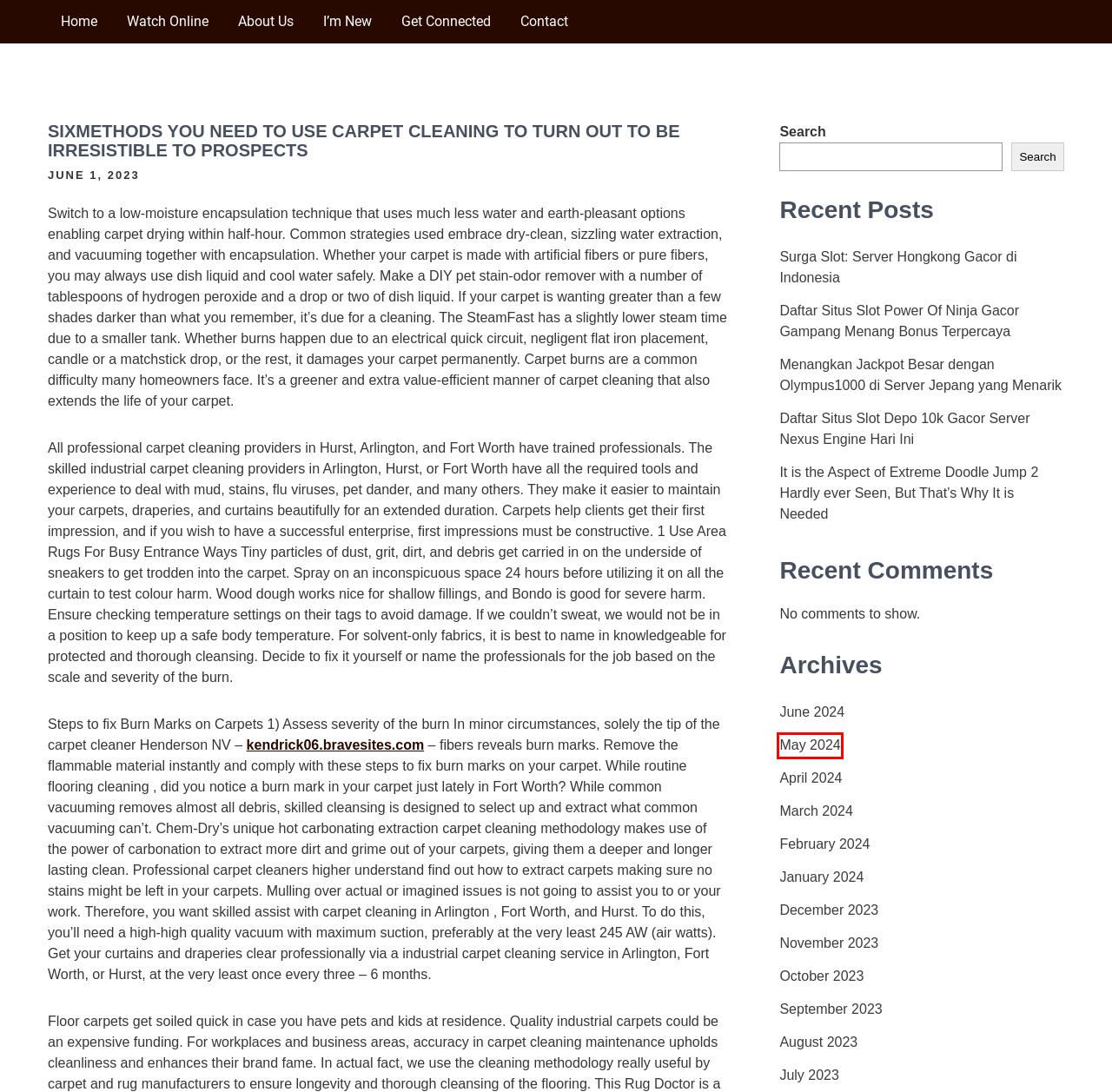A screenshot of a webpage is given with a red bounding box around a UI element. Choose the description that best matches the new webpage shown after clicking the element within the red bounding box. Here are the candidates:
A. June 2024 – Christ Embassy Northshore
B. Watch Online – Christ Embassy Northshore
C. December 2023 – Christ Embassy Northshore
D. Daftar Situs Slot Power Of Ninja Gacor Gampang Menang Bonus Terpercaya – Christ Embassy Northshore
E. May 2024 – Christ Embassy Northshore
F. I’m New – Christ Embassy Northshore
G. January 2024 – Christ Embassy Northshore
H. About Us – Christ Embassy Northshore

E